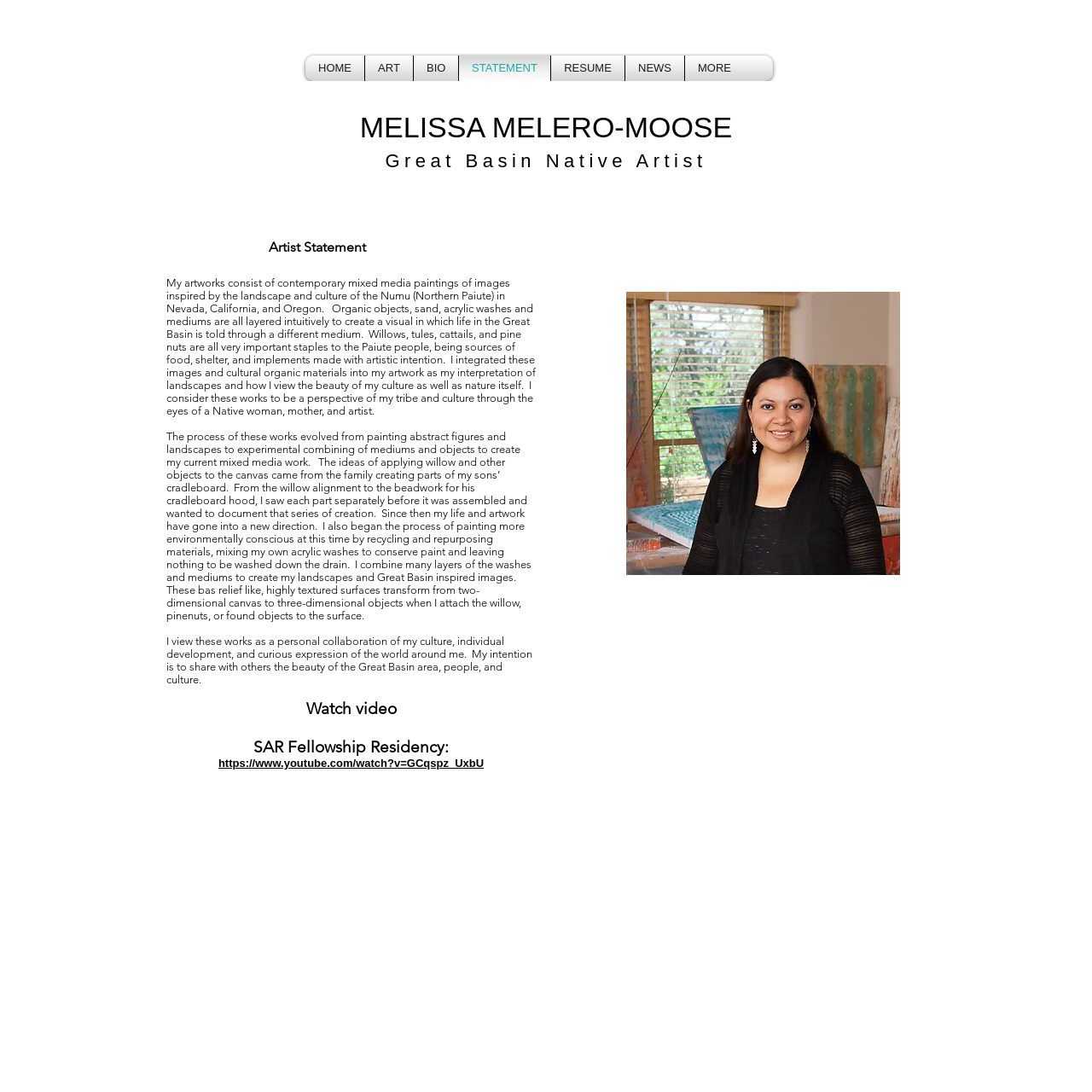Please specify the bounding box coordinates of the clickable region necessary for completing the following instruction: "Click ART". The coordinates must consist of four float numbers between 0 and 1, i.e., [left, top, right, bottom].

[0.338, 0.051, 0.374, 0.074]